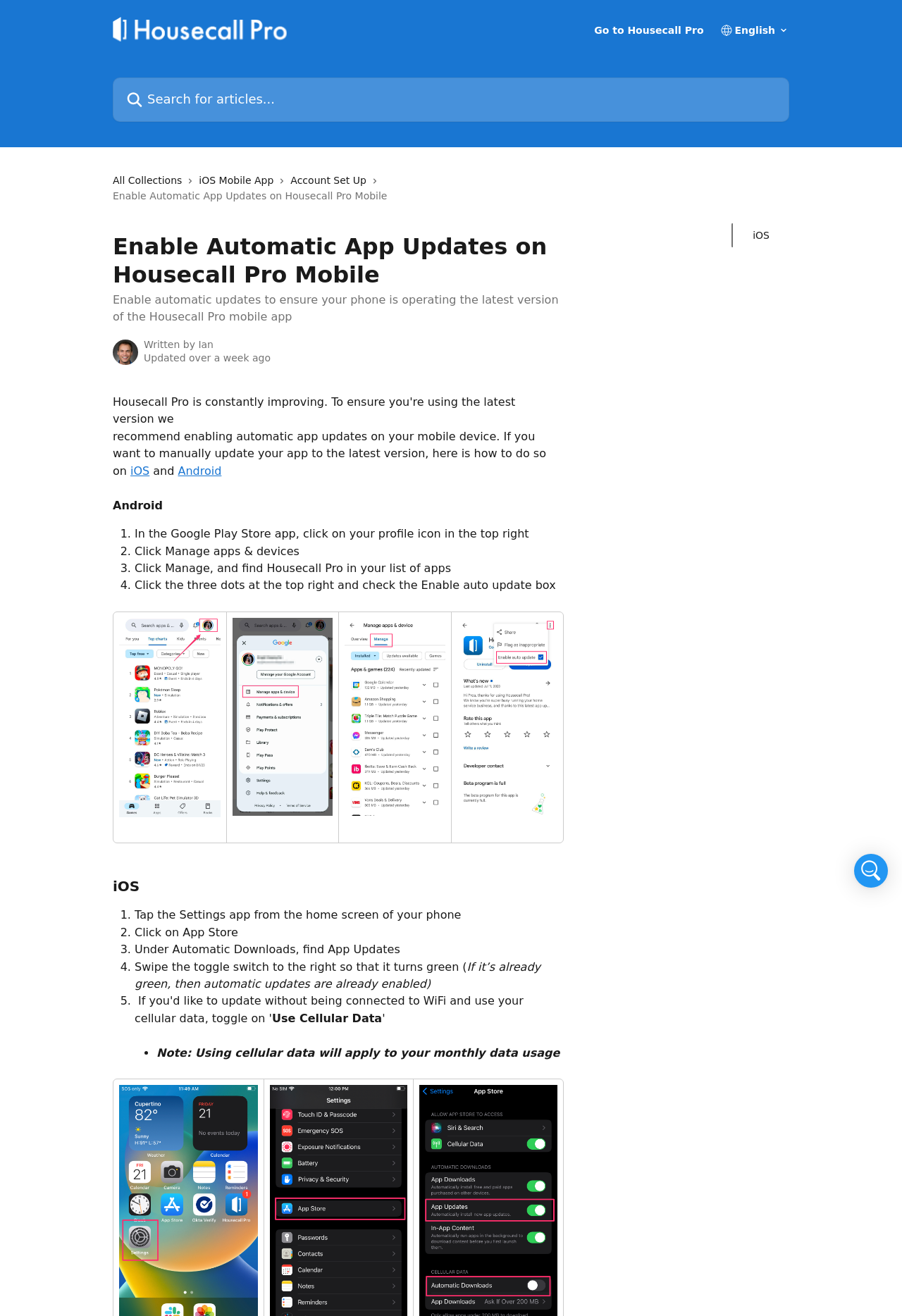Please identify the bounding box coordinates of where to click in order to follow the instruction: "Search for articles".

[0.125, 0.059, 0.875, 0.093]